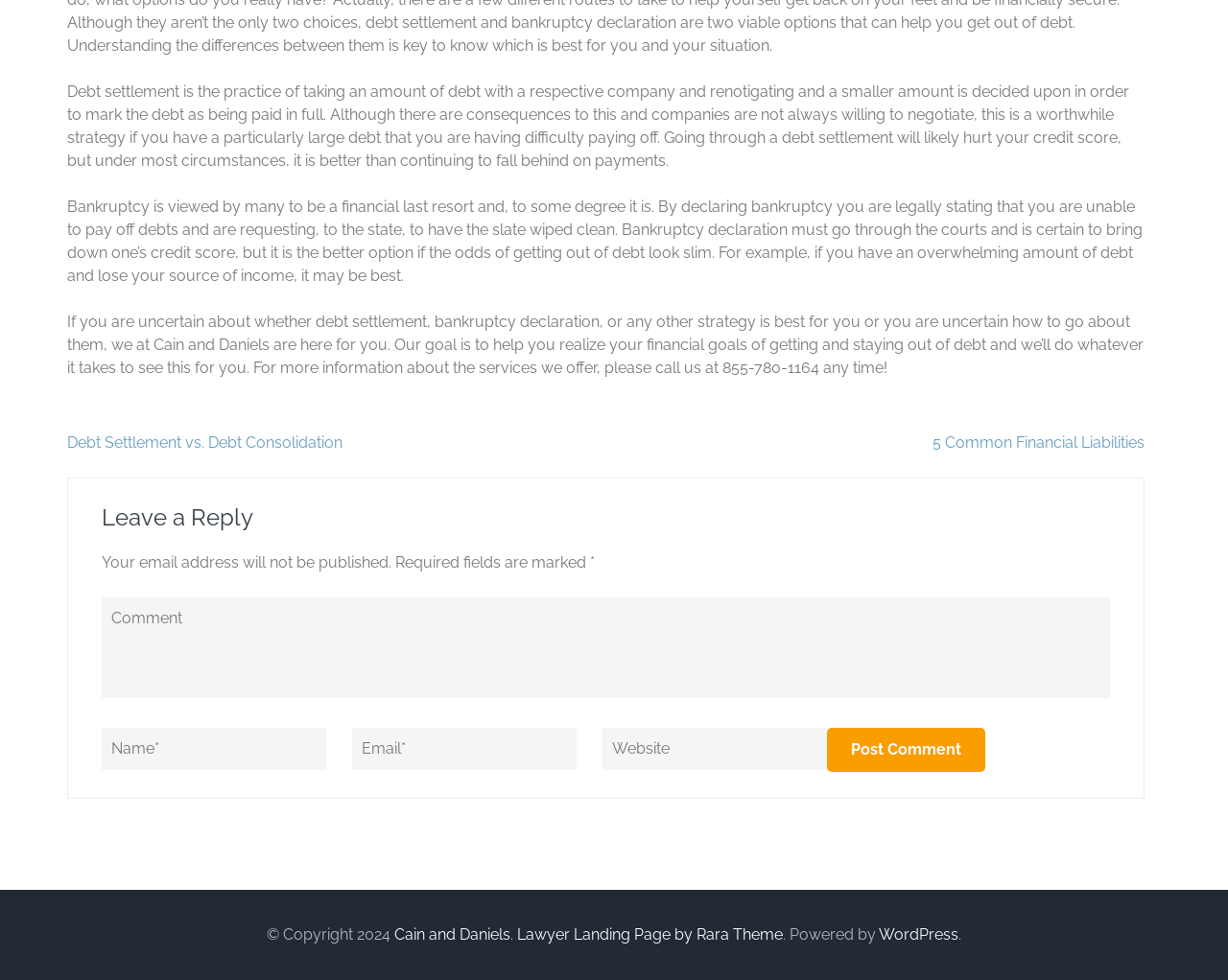Please locate the UI element described by "5 Common Financial Liabilities" and provide its bounding box coordinates.

[0.759, 0.442, 0.932, 0.461]